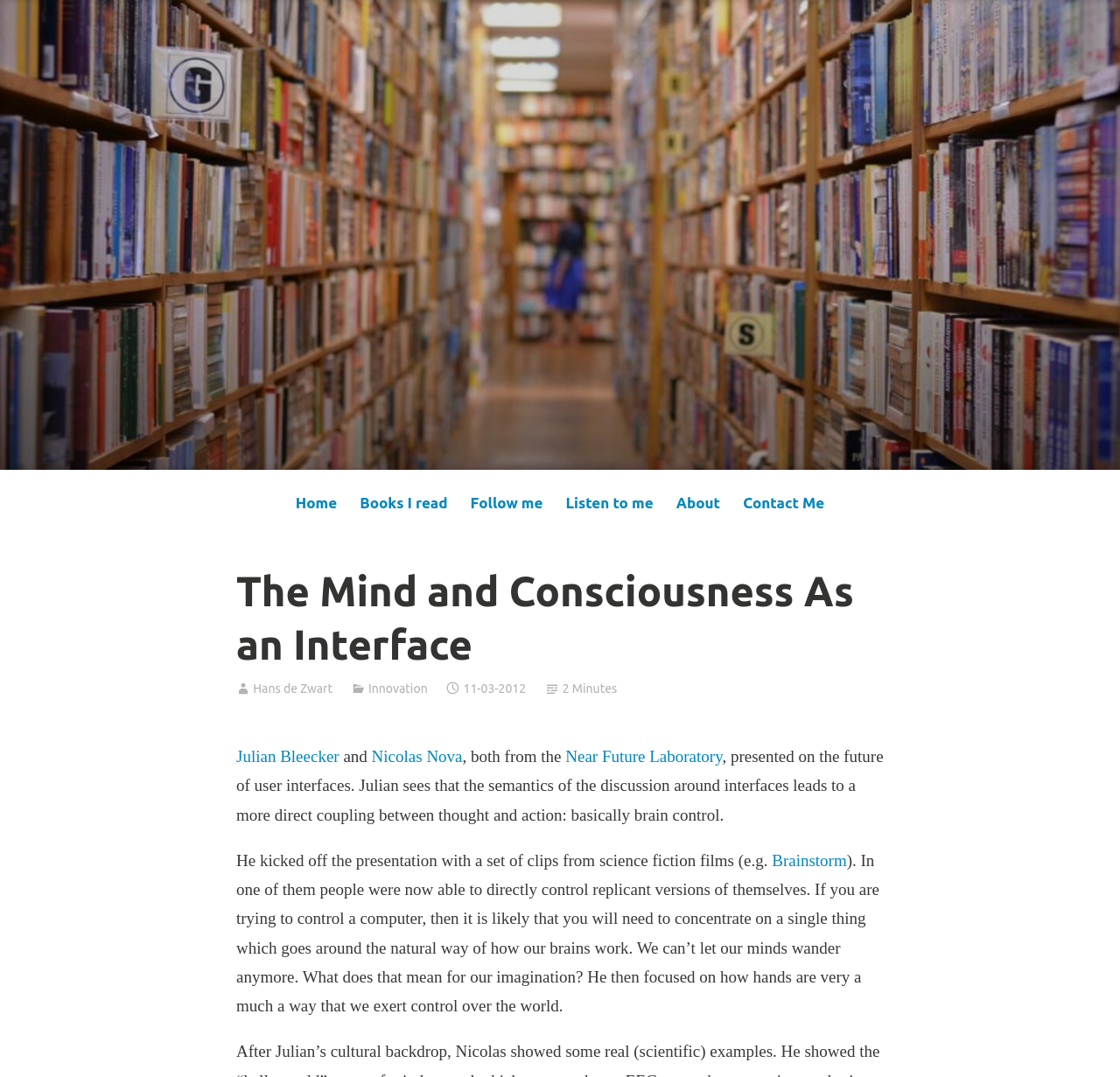Based on the provided description, "Books I read", find the bounding box of the corresponding UI element in the screenshot.

[0.319, 0.452, 0.402, 0.483]